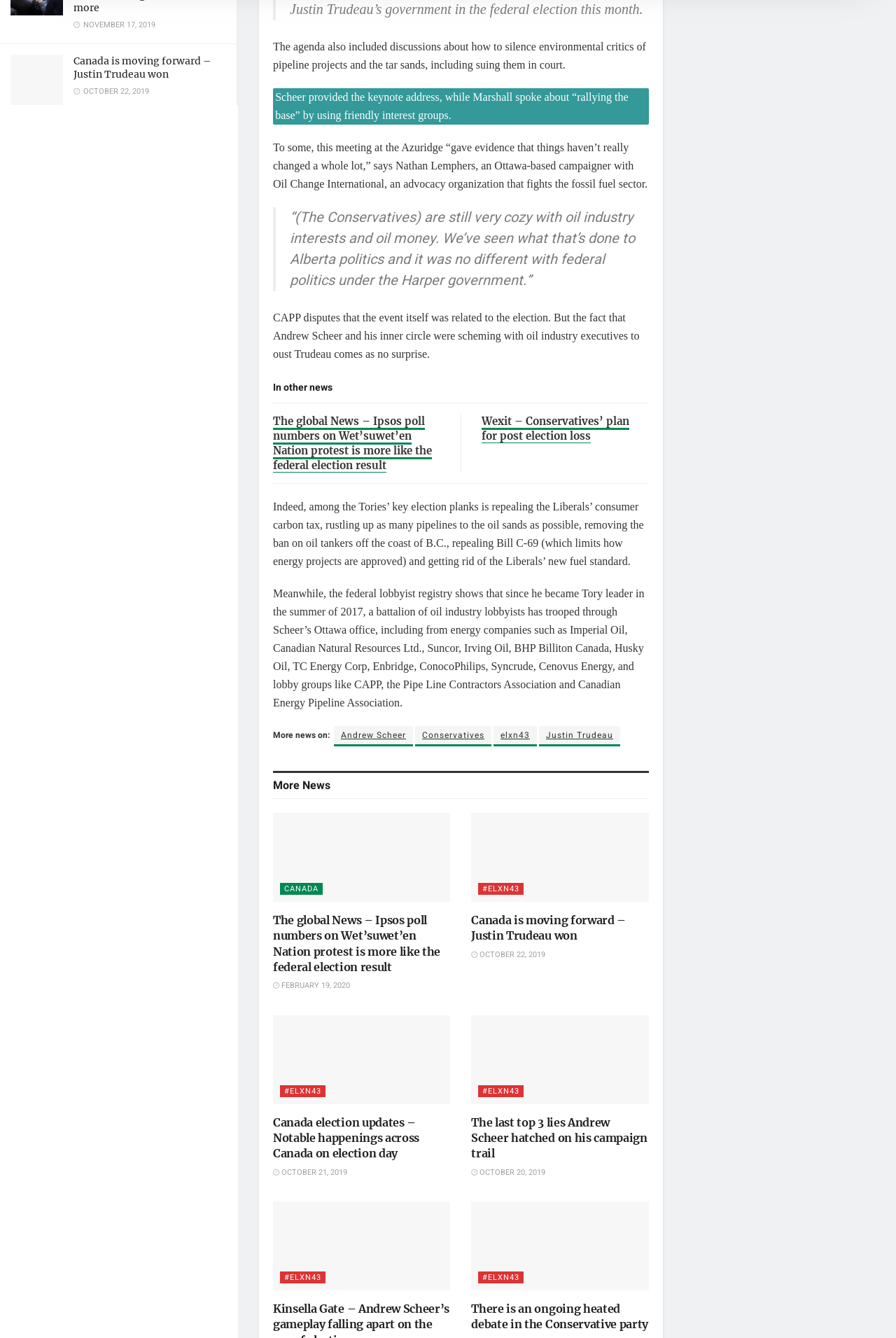Determine the coordinates of the bounding box for the clickable area needed to execute this instruction: "Read more about Business Growth: The Importance of the Ability to Adapt to Change".

None